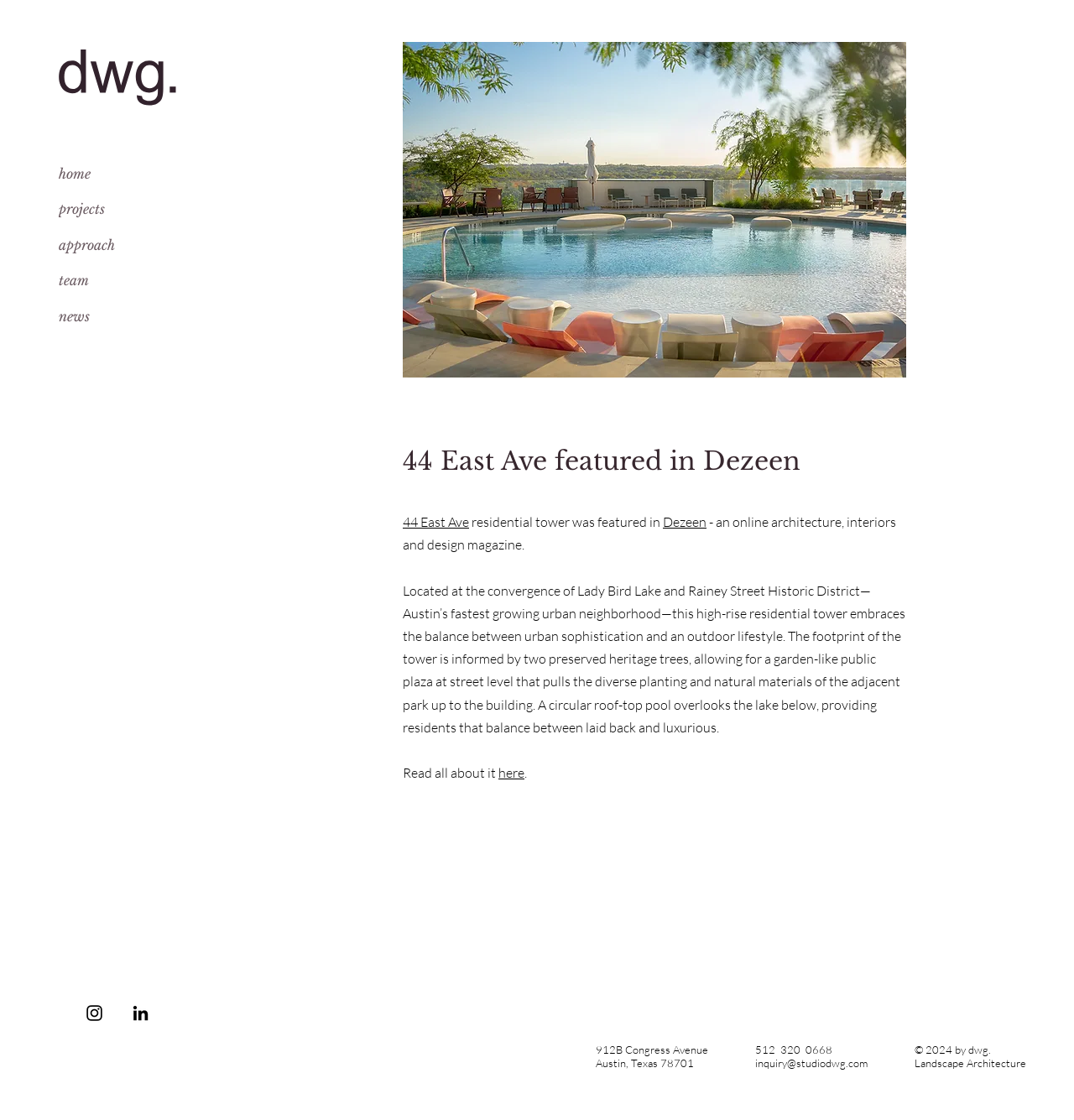Identify the bounding box of the UI component described as: "44 East Ave".

[0.375, 0.458, 0.437, 0.473]